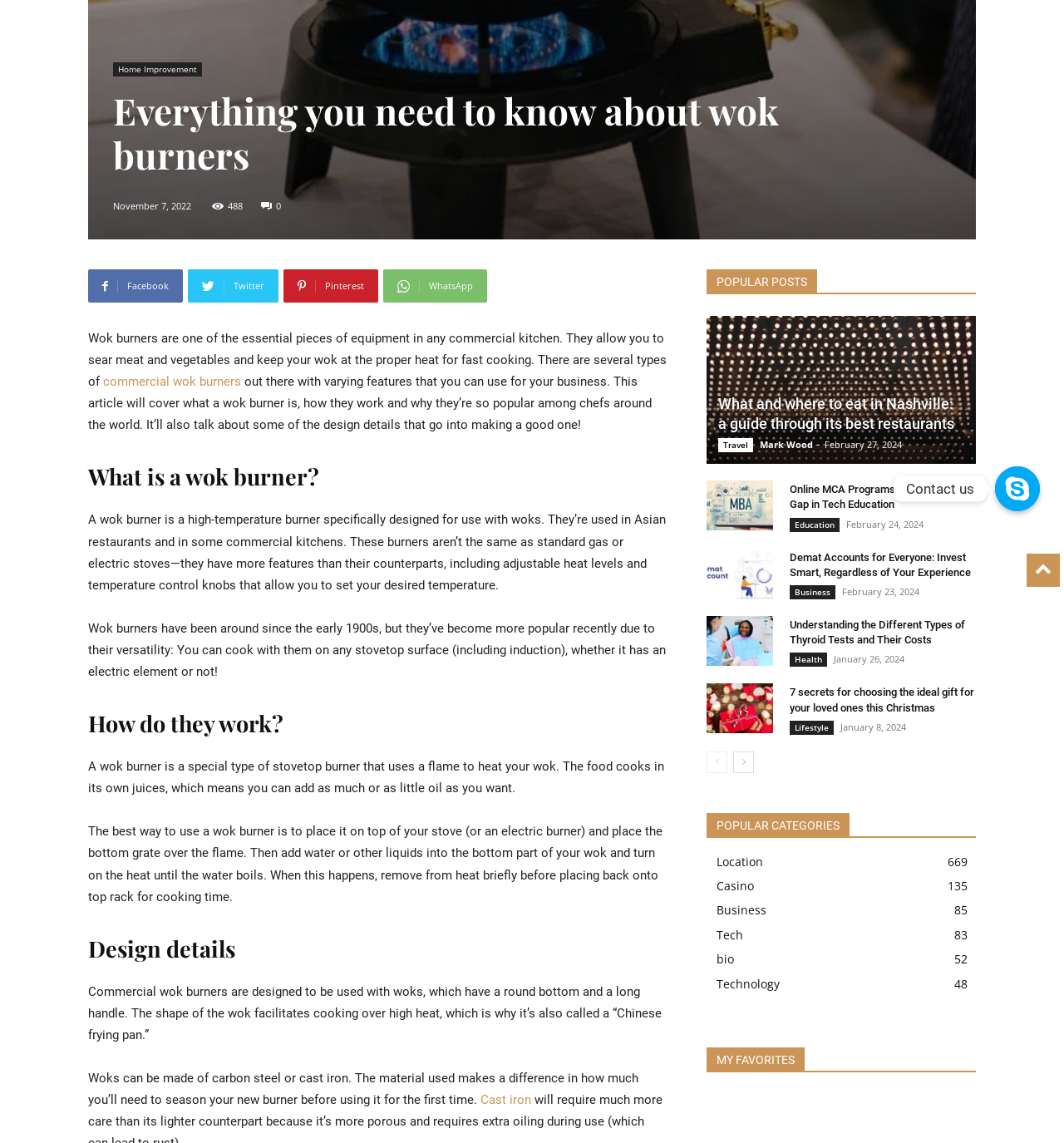Refer to the element description Contact us and identify the corresponding bounding box in the screenshot. Format the coordinates as (top-left x, top-left y, bottom-right x, bottom-right y) with values in the range of 0 to 1.

[0.935, 0.408, 0.977, 0.447]